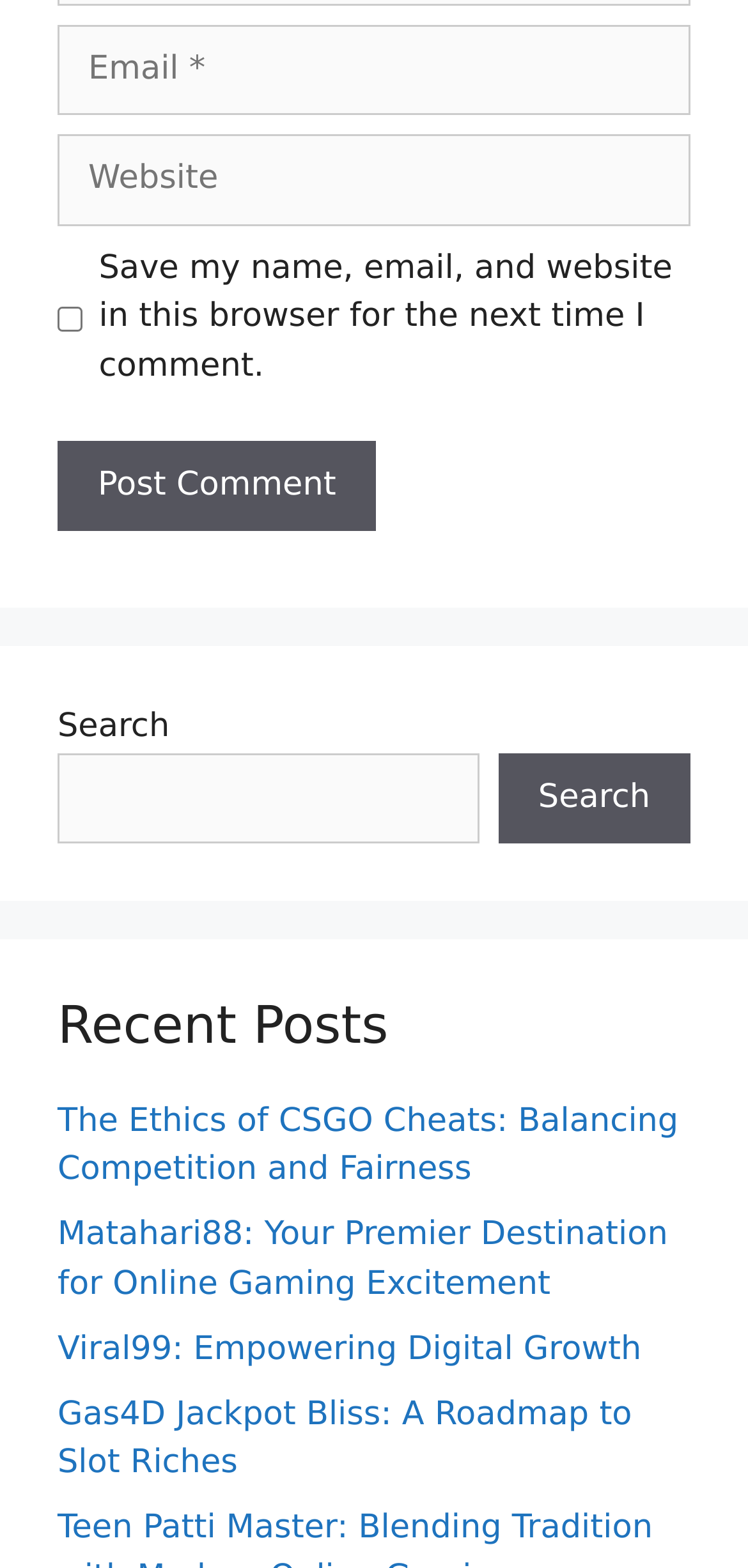Determine the bounding box coordinates of the element's region needed to click to follow the instruction: "Click on tab". Provide these coordinates as four float numbers between 0 and 1, formatted as [left, top, right, bottom].

None